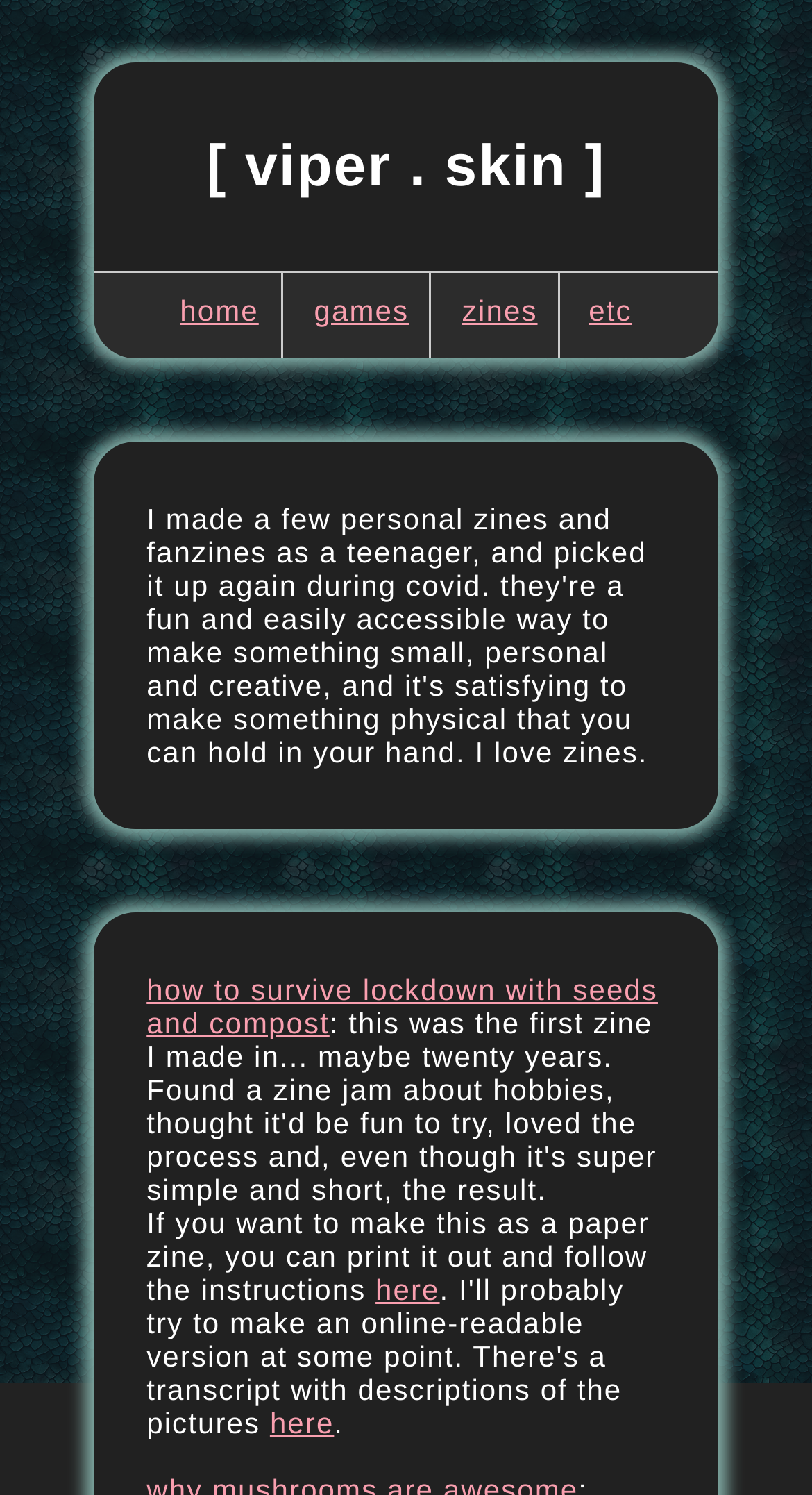Determine the bounding box for the described HTML element: "etc". Ensure the coordinates are four float numbers between 0 and 1 in the format [left, top, right, bottom].

[0.725, 0.196, 0.778, 0.218]